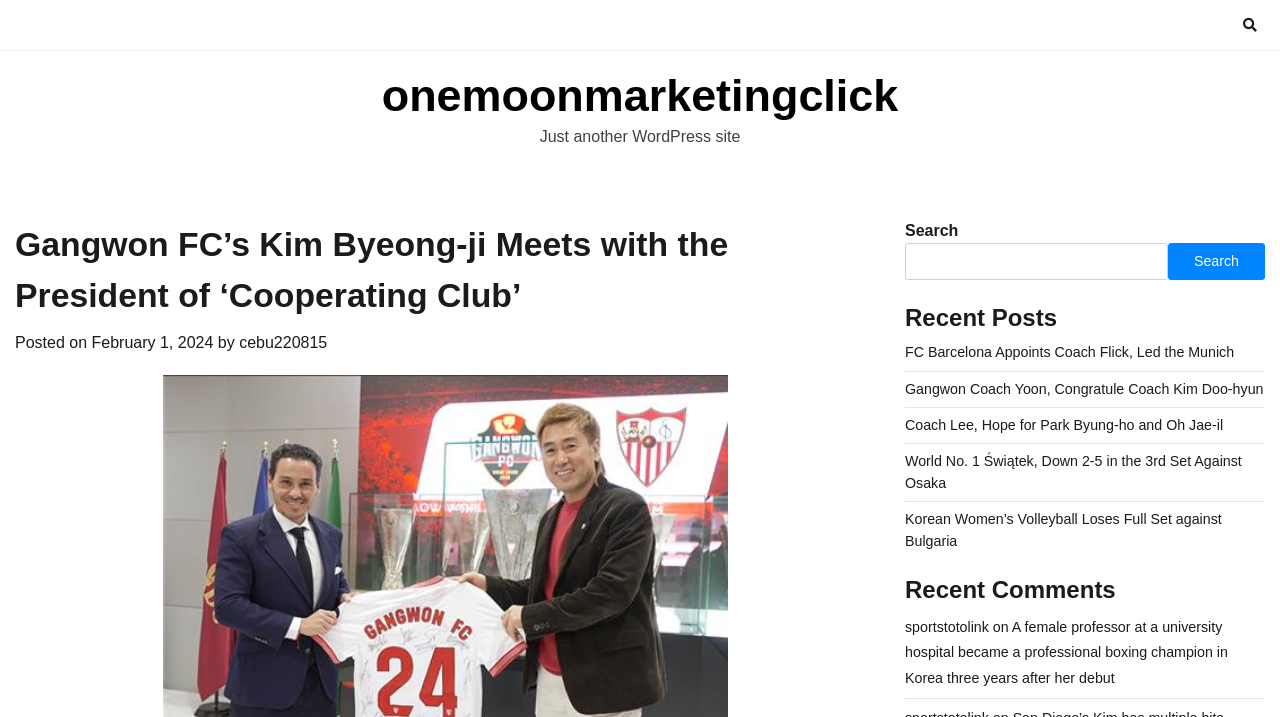Give the bounding box coordinates for this UI element: "Search". The coordinates should be four float numbers between 0 and 1, arranged as [left, top, right, bottom].

[0.912, 0.339, 0.988, 0.39]